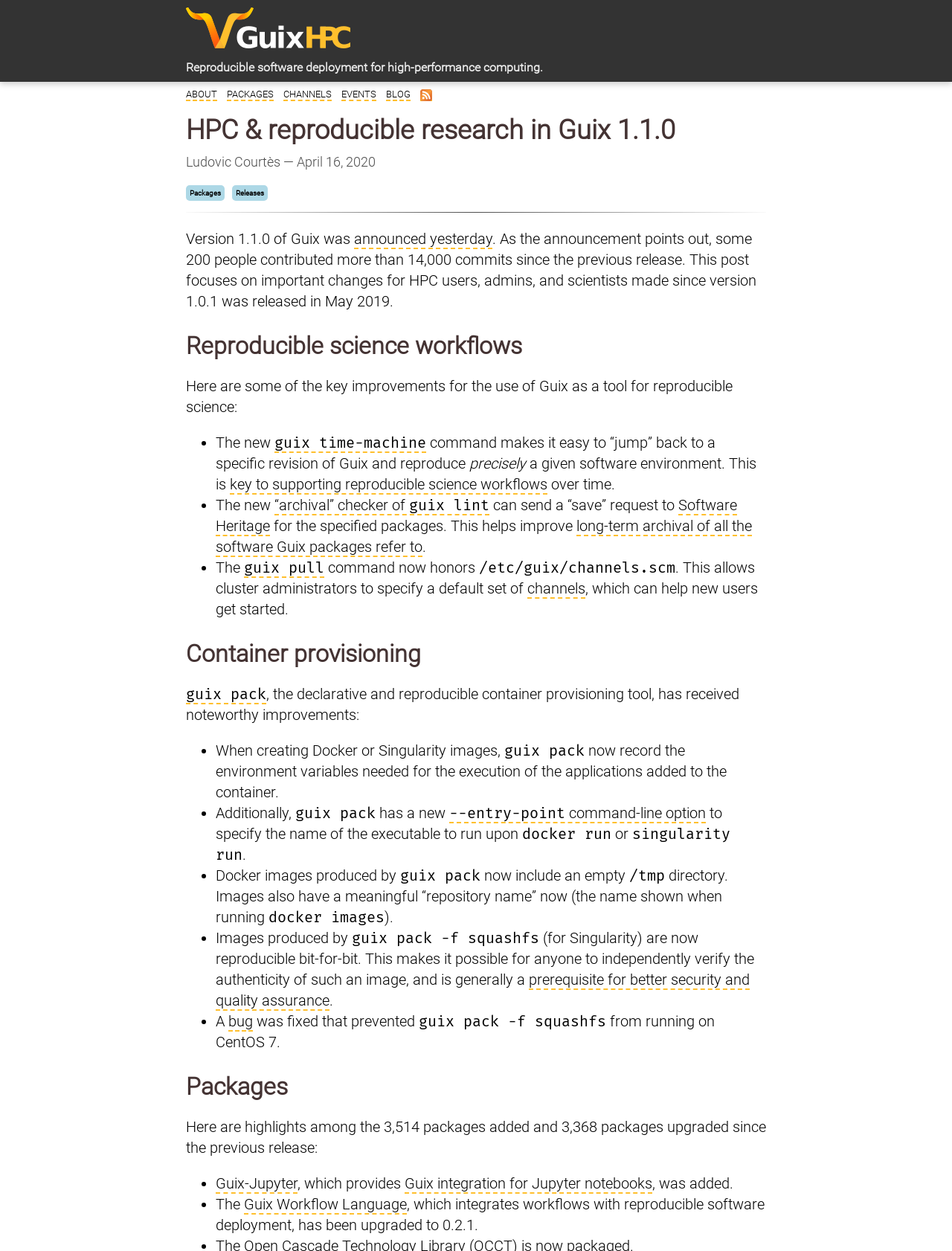Identify the bounding box coordinates of the clickable region to carry out the given instruction: "Click the guix pull link".

[0.256, 0.446, 0.341, 0.462]